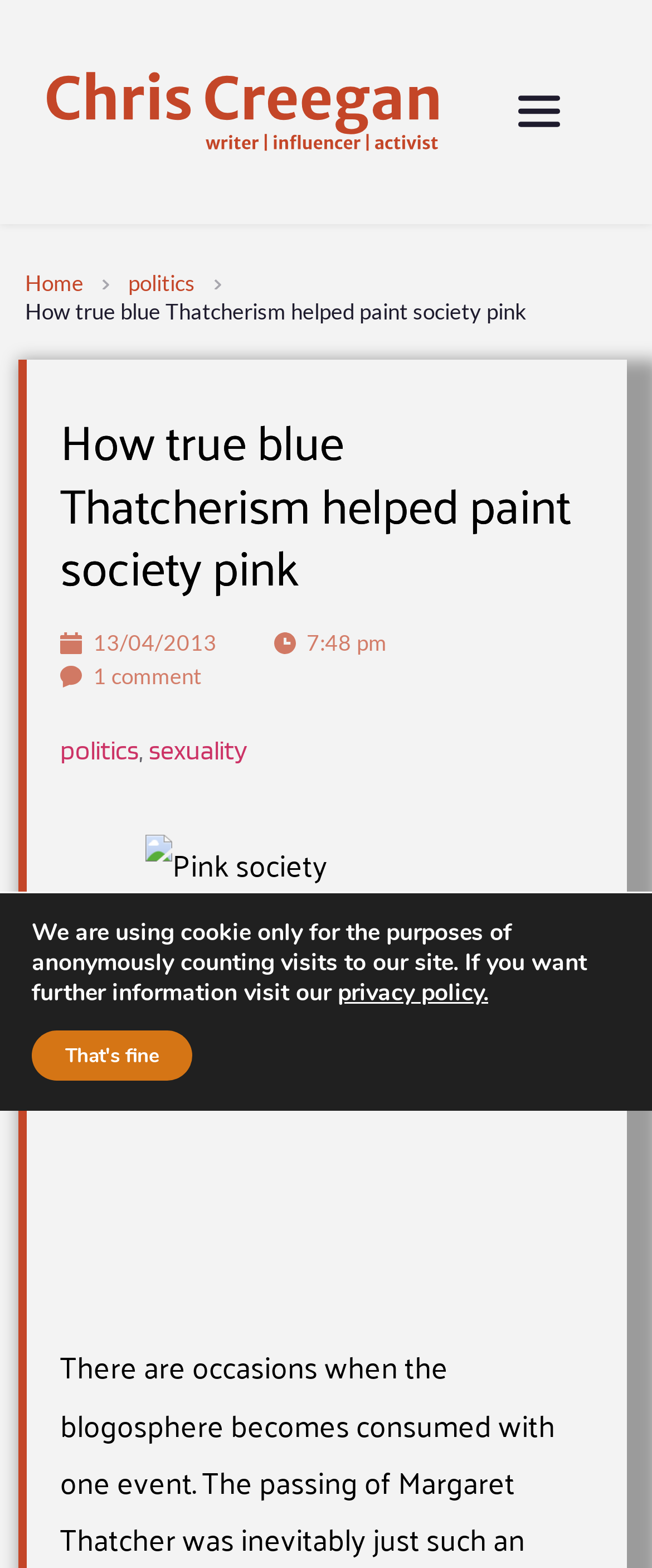Who is the author of the article?
Examine the webpage screenshot and provide an in-depth answer to the question.

The author of the article can be found by looking at the link element with the text 'Chris Creegan' at the top of the page, which suggests that Chris Creegan is the author of the article.